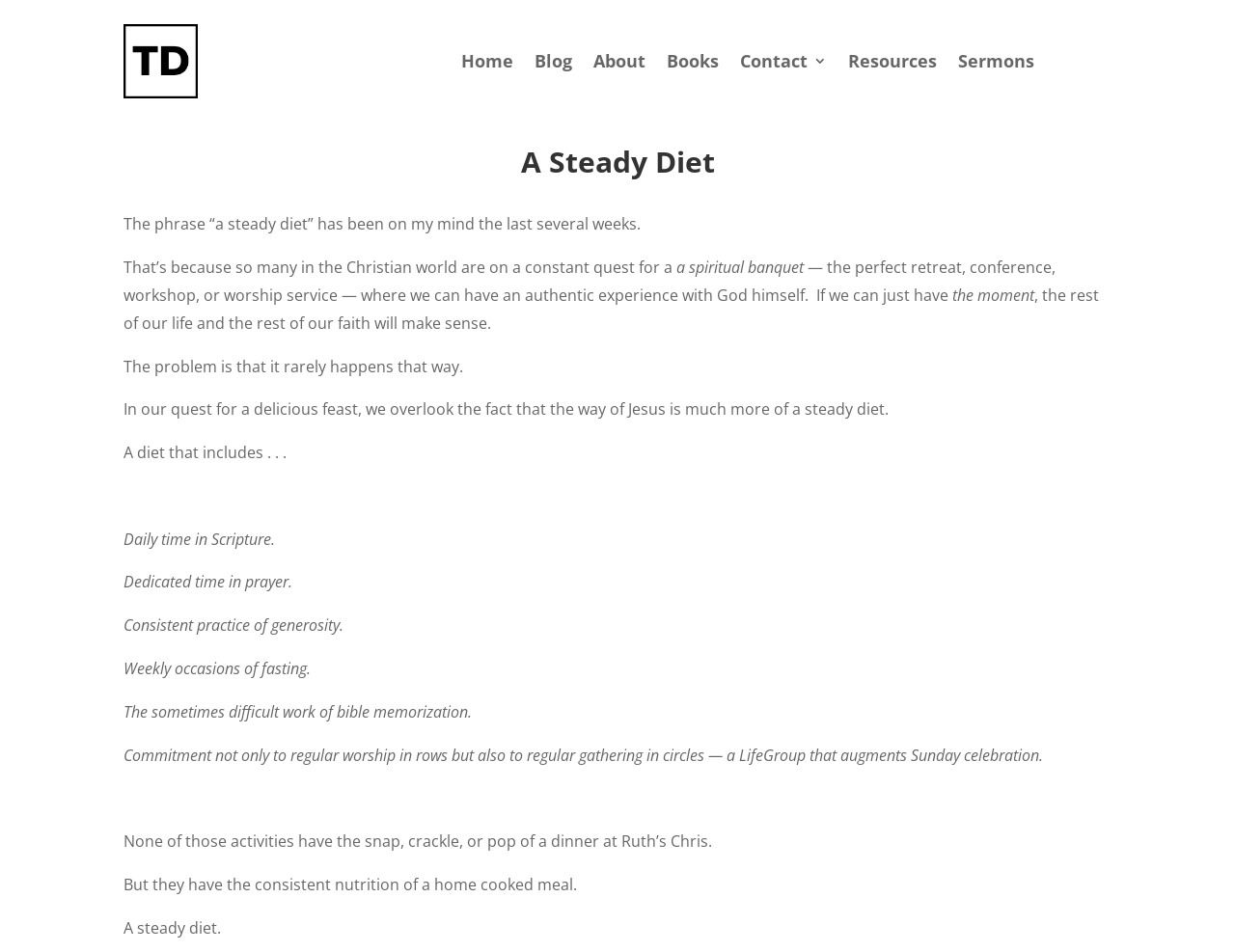What is mentioned as a regular spiritual practice?
Please provide a comprehensive answer based on the details in the screenshot.

The webpage mentions daily time in Scripture as one of the regular spiritual practices that are important for spiritual growth, along with other practices such as prayer, generosity, and bible memorization.